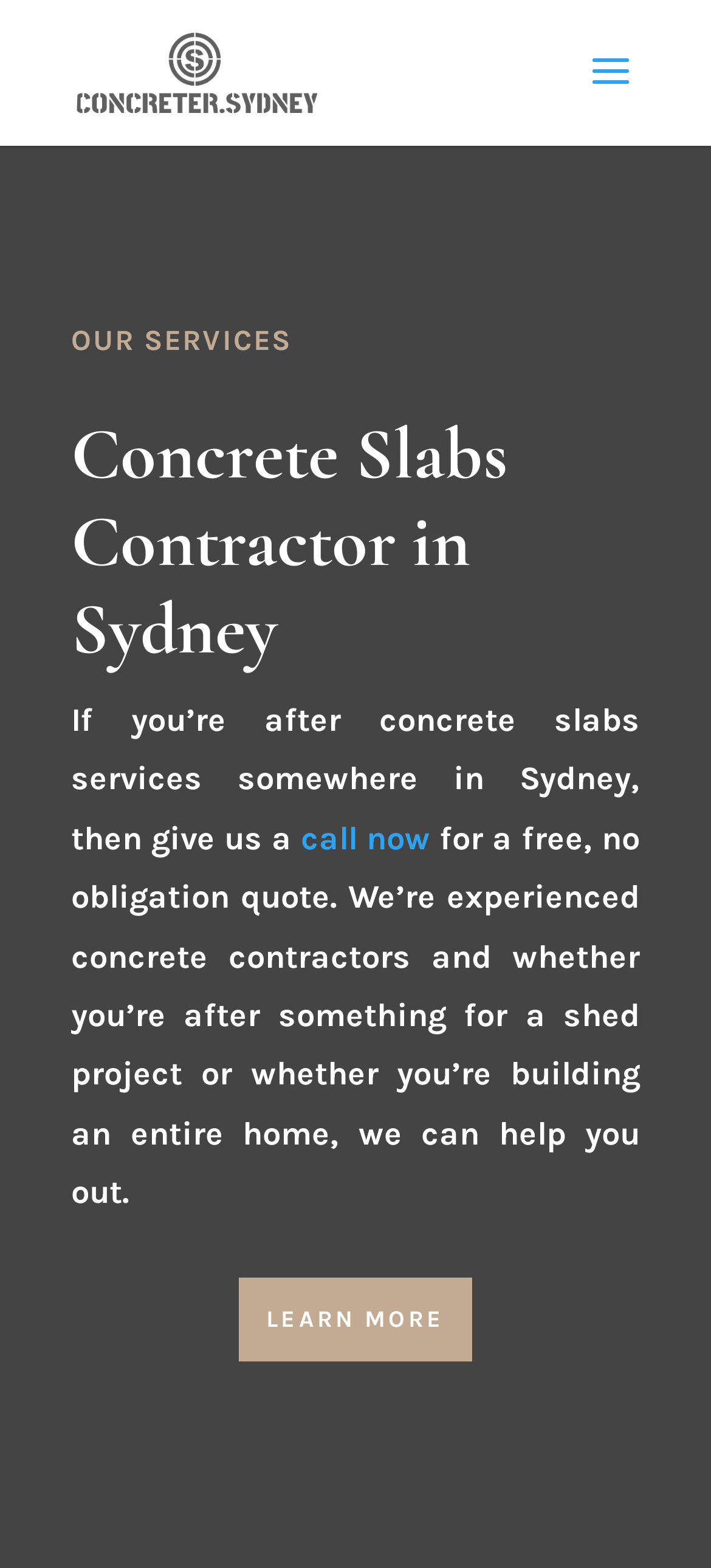Use a single word or phrase to answer the question: What is the location where the concrete slabs services are offered?

Sydney